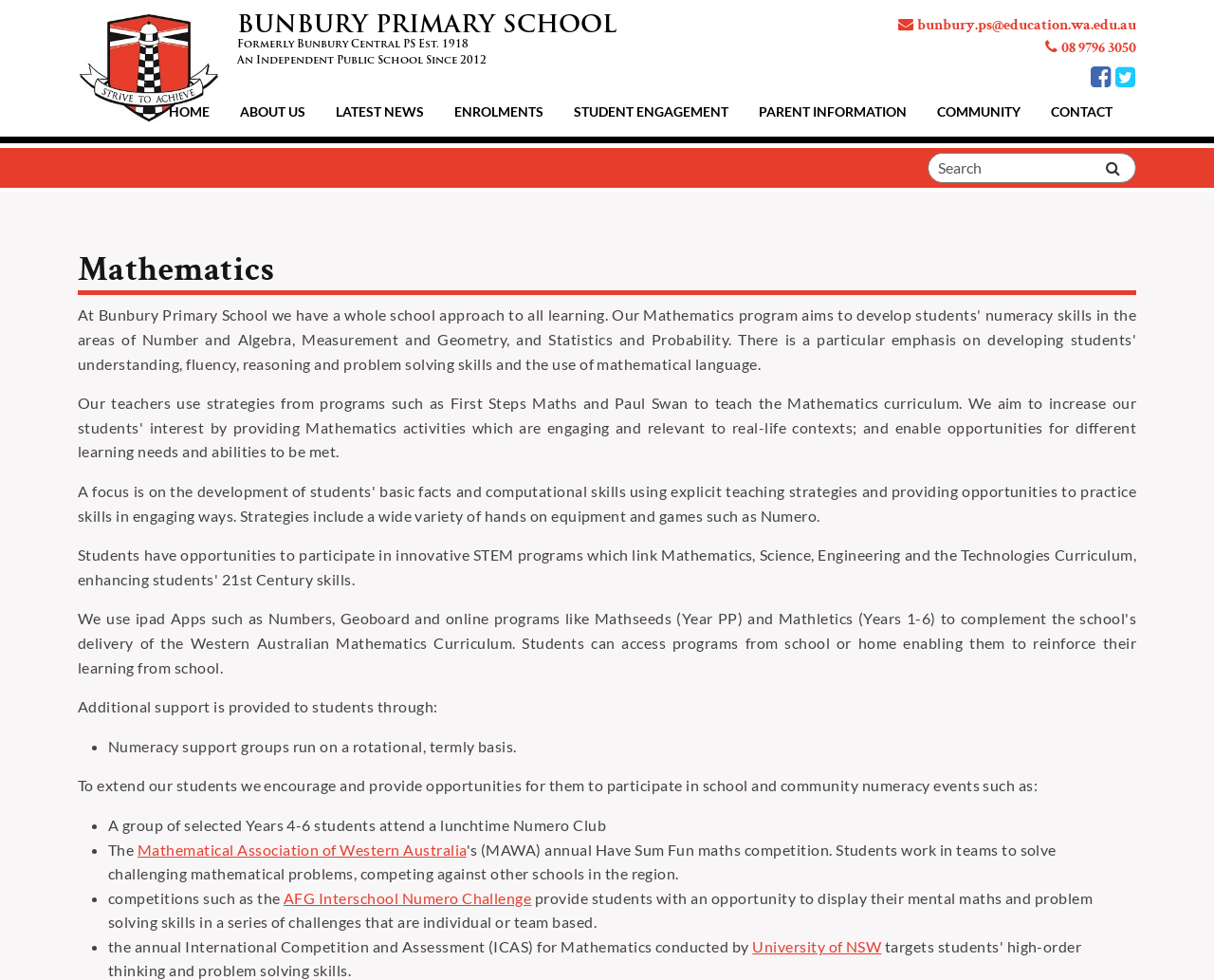Pinpoint the bounding box coordinates of the area that should be clicked to complete the following instruction: "View the latest news". The coordinates must be given as four float numbers between 0 and 1, i.e., [left, top, right, bottom].

[0.264, 0.096, 0.362, 0.132]